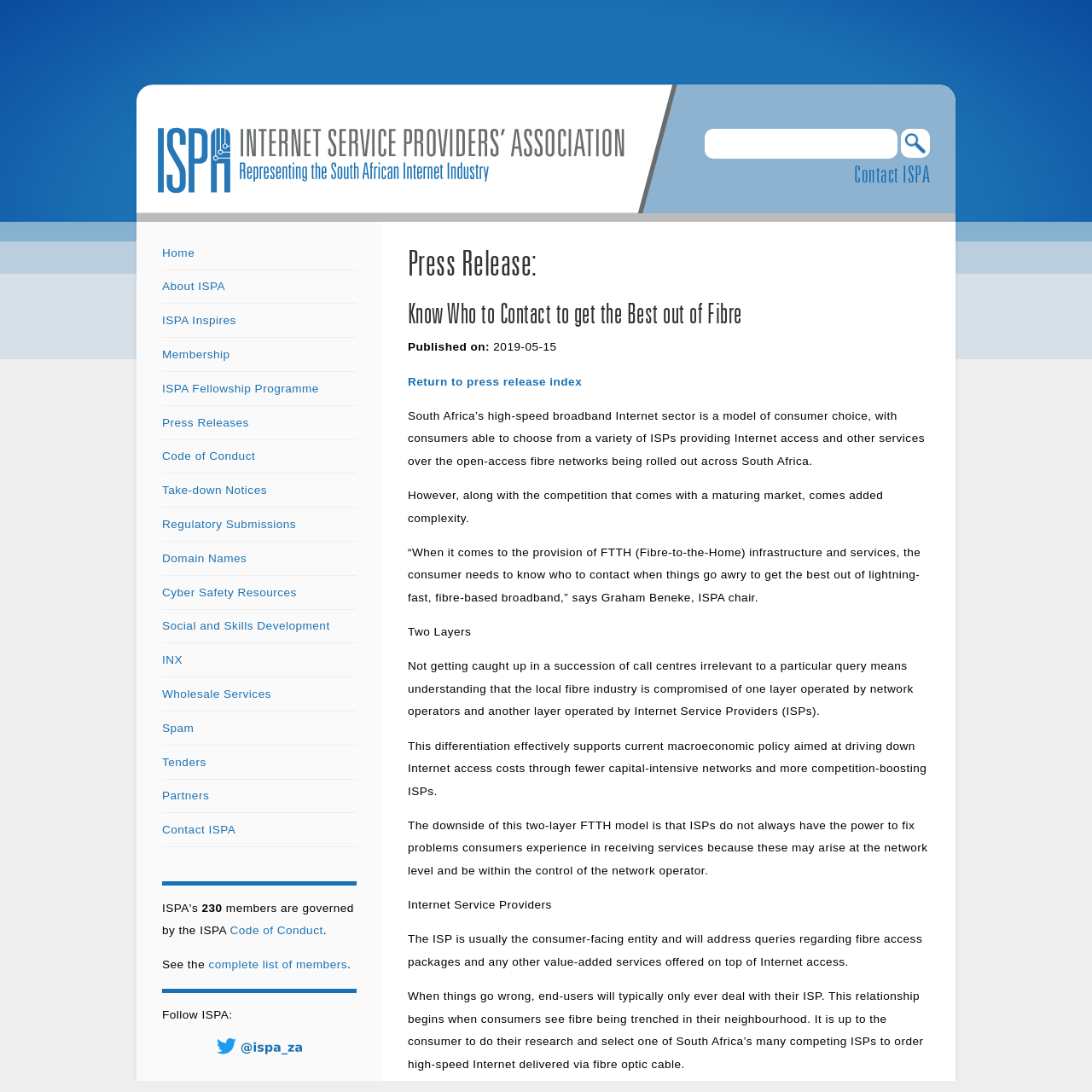Identify the bounding box coordinates of the clickable region necessary to fulfill the following instruction: "Click on the 'Code of Conduct' link". The bounding box coordinates should be four float numbers between 0 and 1, i.e., [left, top, right, bottom].

[0.148, 0.412, 0.234, 0.424]